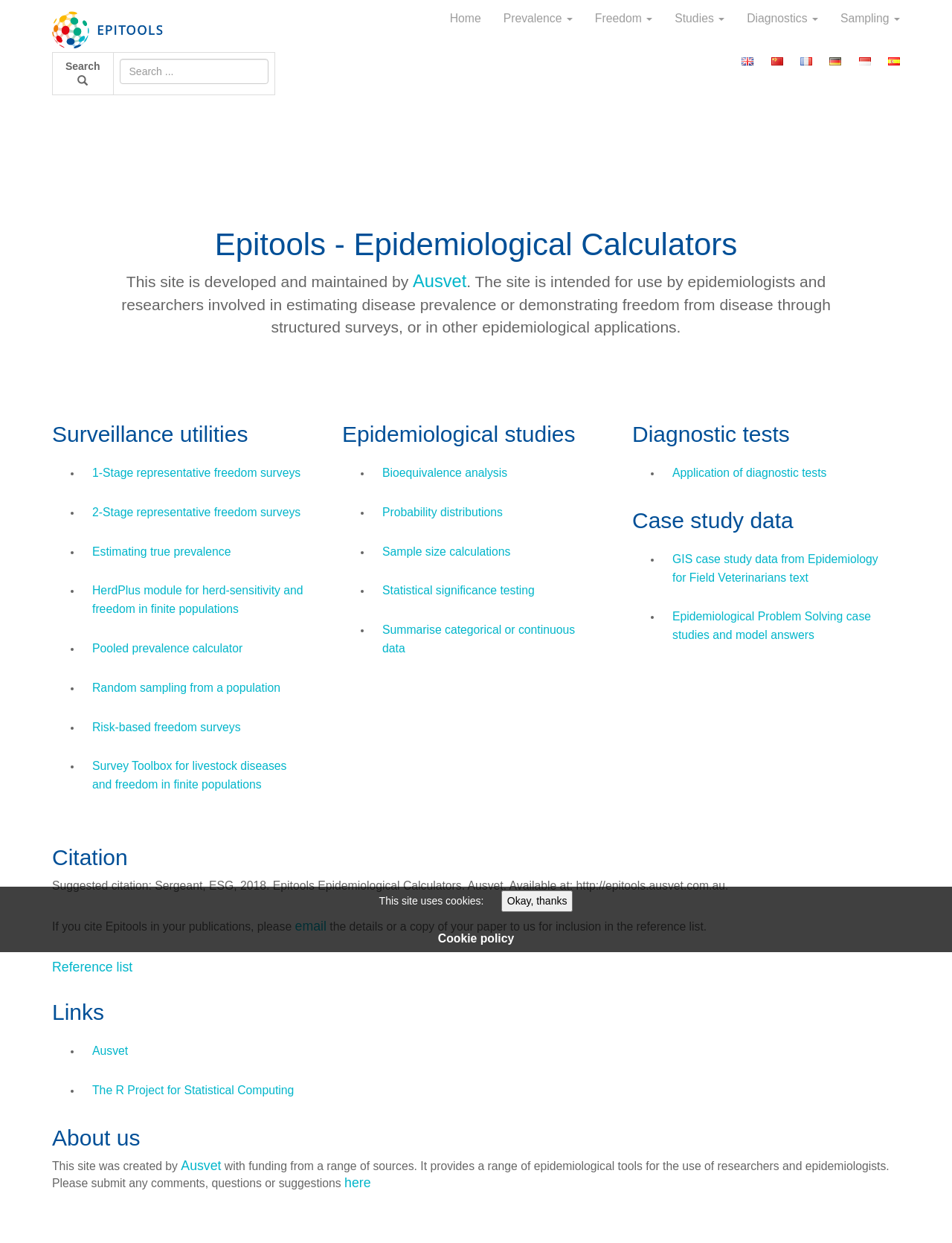Specify the bounding box coordinates of the area to click in order to execute this command: 'Explore Ausvet'. The coordinates should consist of four float numbers ranging from 0 to 1, and should be formatted as [left, top, right, bottom].

[0.434, 0.219, 0.49, 0.234]